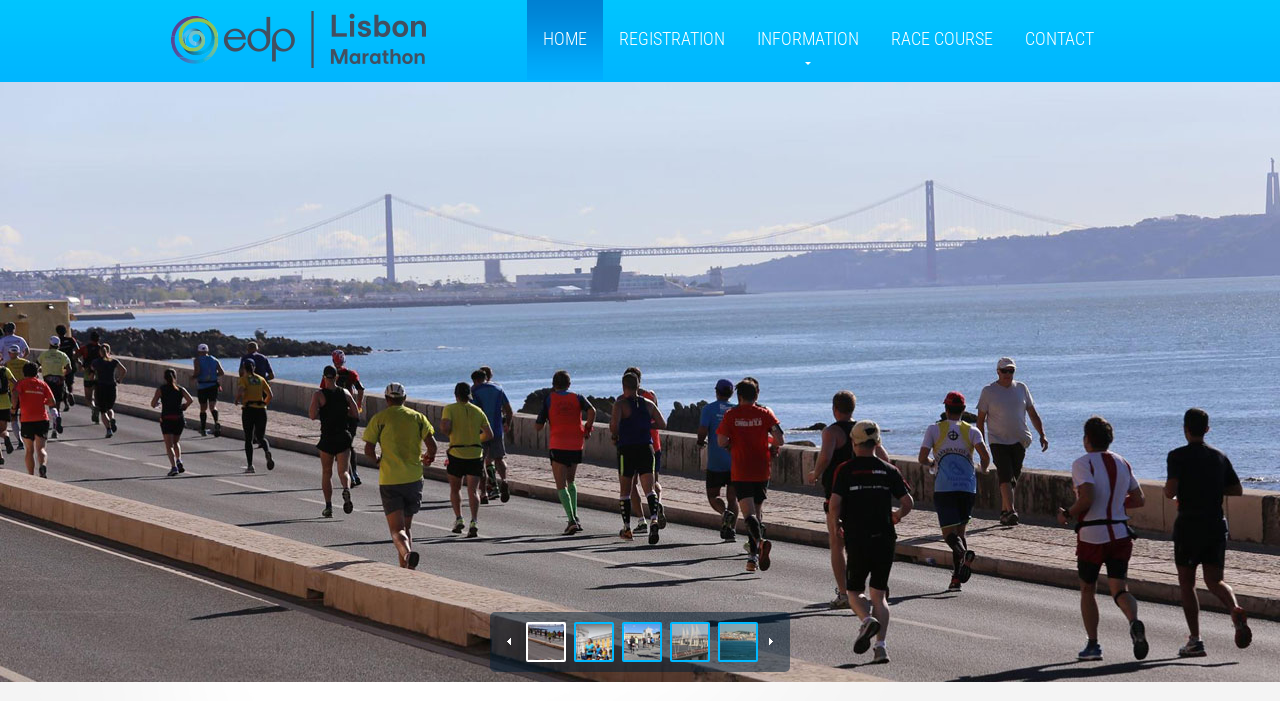Generate a comprehensive description of the webpage content.

The webpage is about the EDP Lisbon Marathon 2024. At the top, there is a header section that spans the entire width of the page. Within this section, there is a logo on the left side, accompanied by a set of navigation links, including "HOME", "REGISTRATION", "INFORMATION", "RACE COURSE", and "CONTACT", which are aligned horizontally and take up about half of the page's width.

Below the header section, there is a large image that occupies most of the page's area. At the bottom of the page, there are six social media links, arranged horizontally and aligned to the center of the page. These links are positioned near the bottom edge of the page.

The overall layout of the webpage is simple and easy to navigate, with a clear focus on promoting the Lisbon Marathon event and providing access to relevant information and registration.